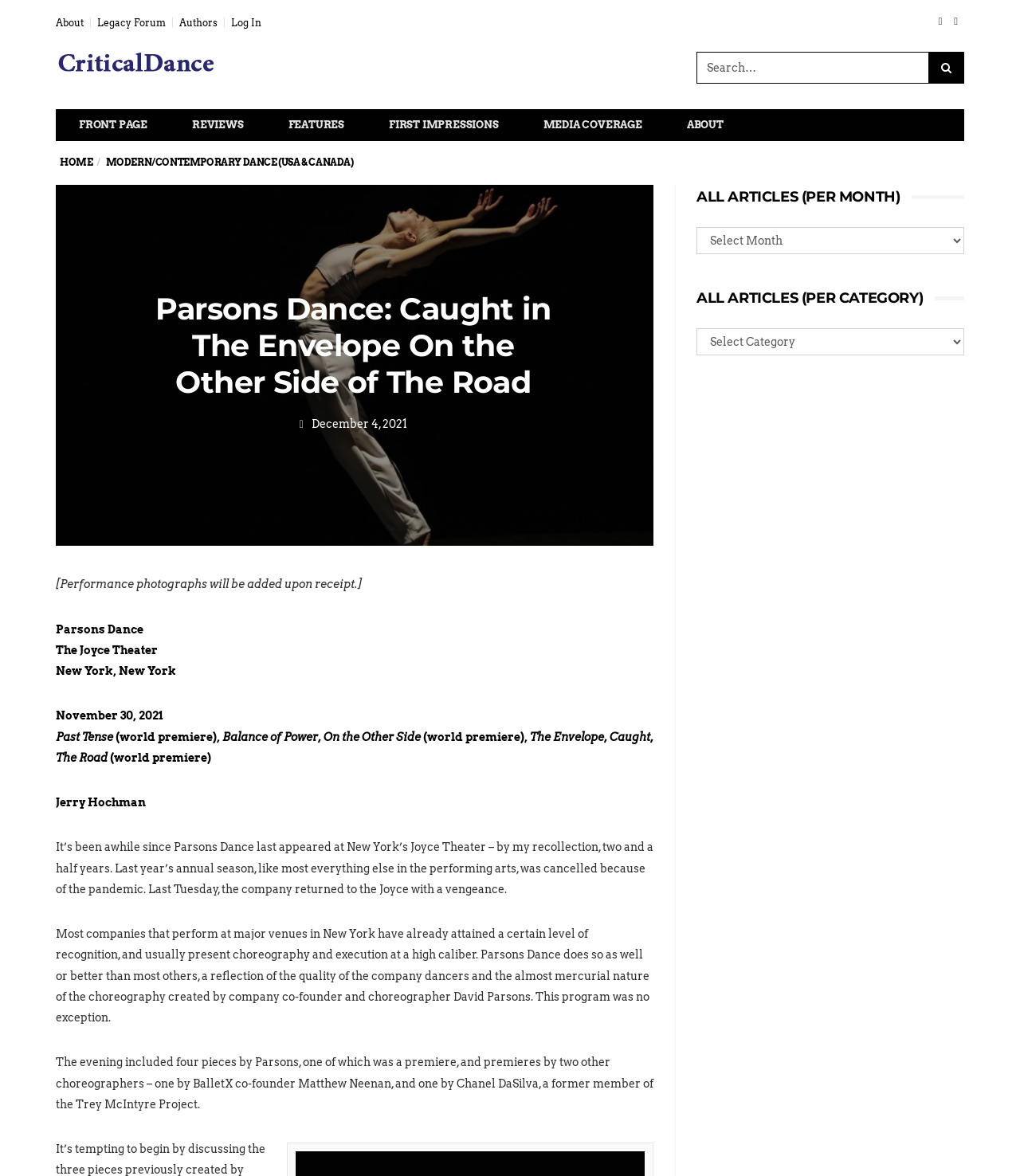Identify and extract the heading text of the webpage.

Parsons Dance: Caught in The Envelope On the Other Side of The Road